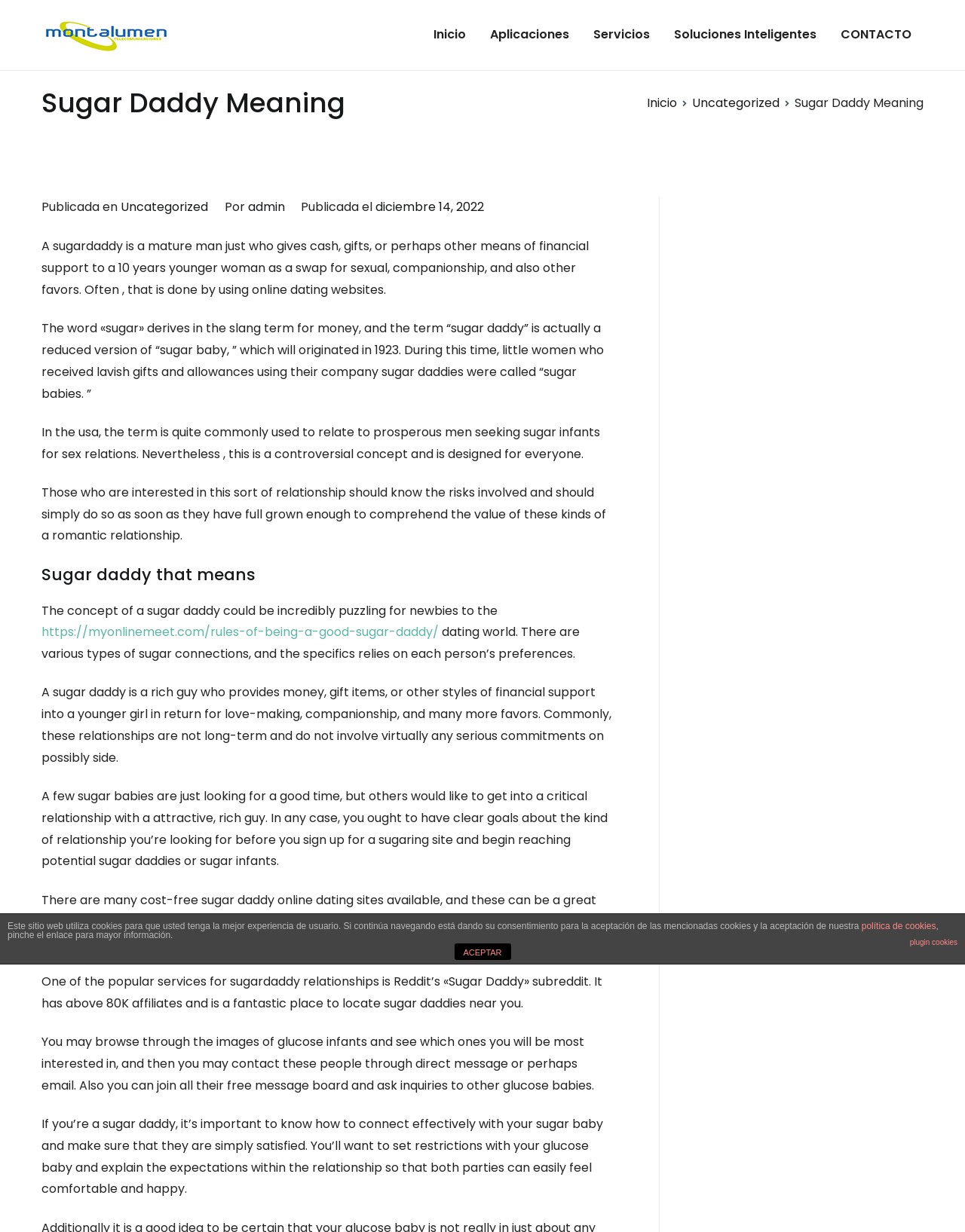Find the main header of the webpage and produce its text content.

Sugar Daddy Meaning